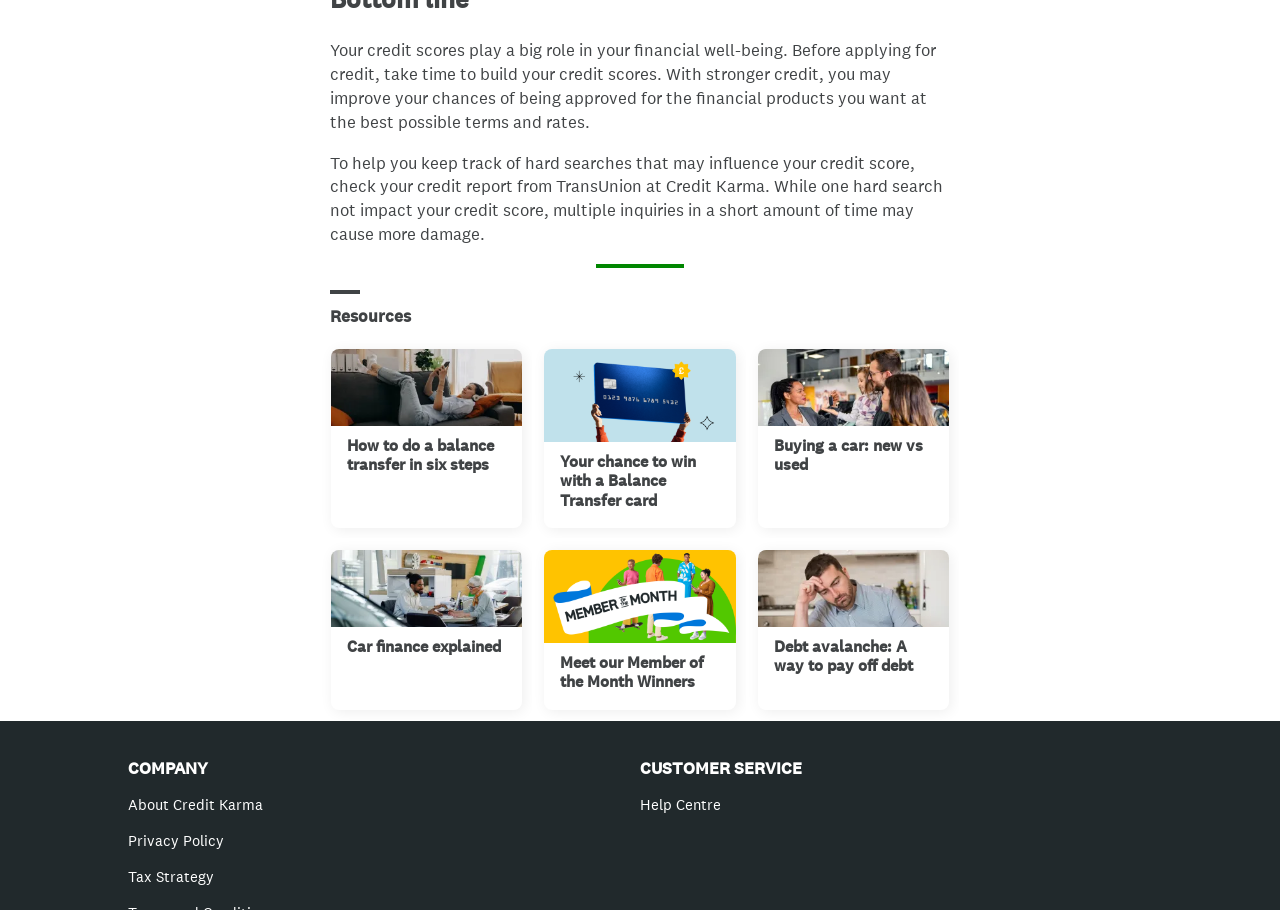Using floating point numbers between 0 and 1, provide the bounding box coordinates in the format (top-left x, top-left y, bottom-right x, bottom-right y). Locate the UI element described here: About Credit Karma

[0.1, 0.873, 0.205, 0.894]